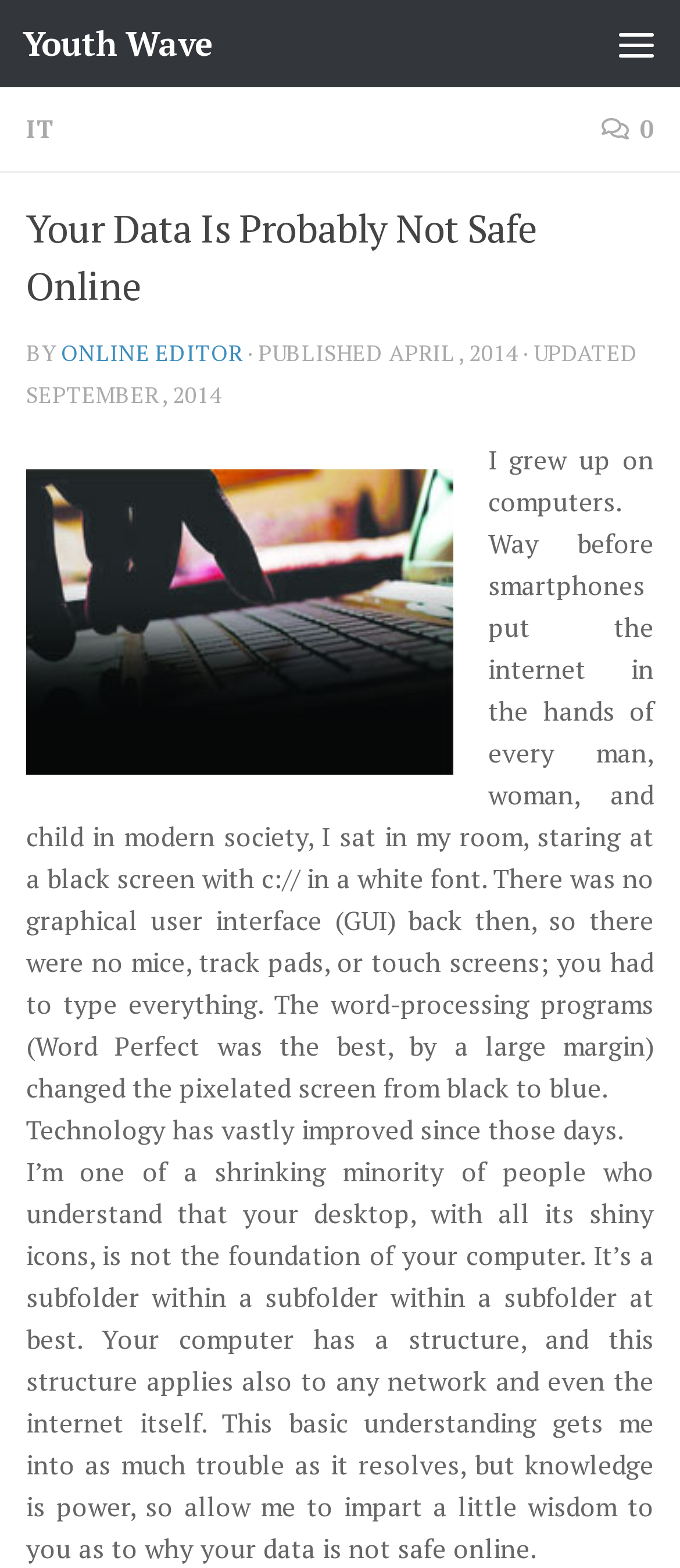Please reply to the following question using a single word or phrase: 
What is the main theme of the article?

Technology and data safety